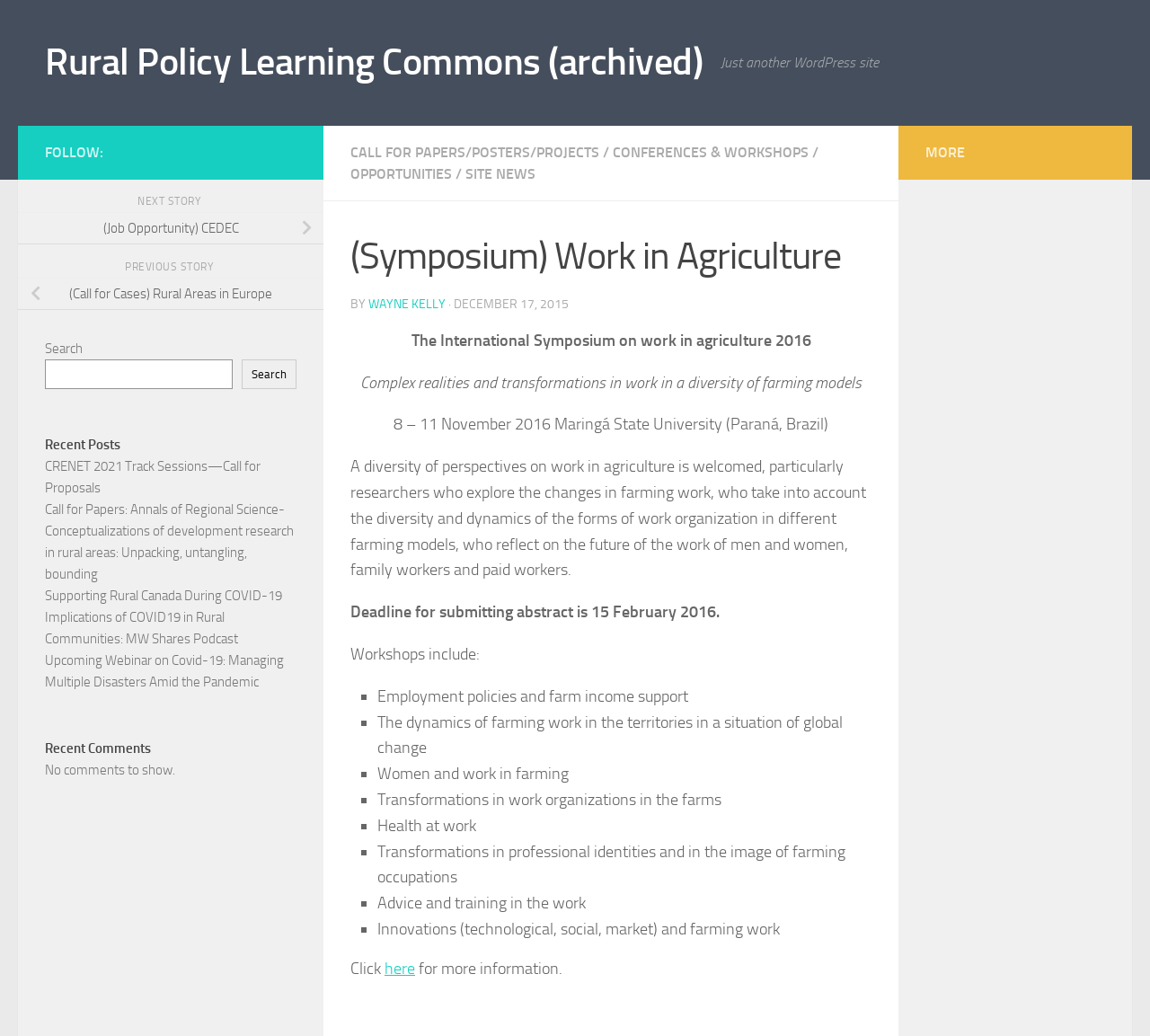Identify the bounding box coordinates for the element you need to click to achieve the following task: "Read 'CRENET 2021 Track Sessions—Call for Proposals'". The coordinates must be four float values ranging from 0 to 1, formatted as [left, top, right, bottom].

[0.039, 0.442, 0.227, 0.479]